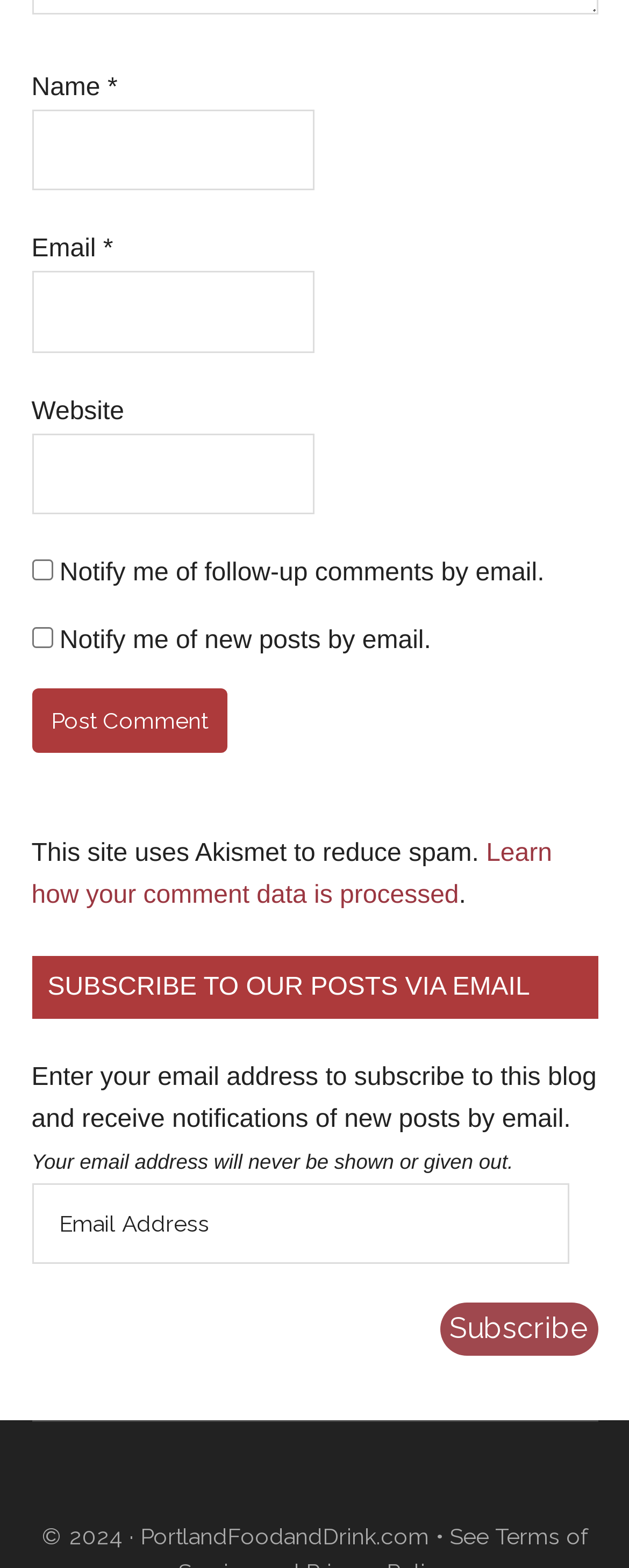Pinpoint the bounding box coordinates of the clickable area needed to execute the instruction: "Enter your name". The coordinates should be specified as four float numbers between 0 and 1, i.e., [left, top, right, bottom].

[0.05, 0.07, 0.5, 0.122]